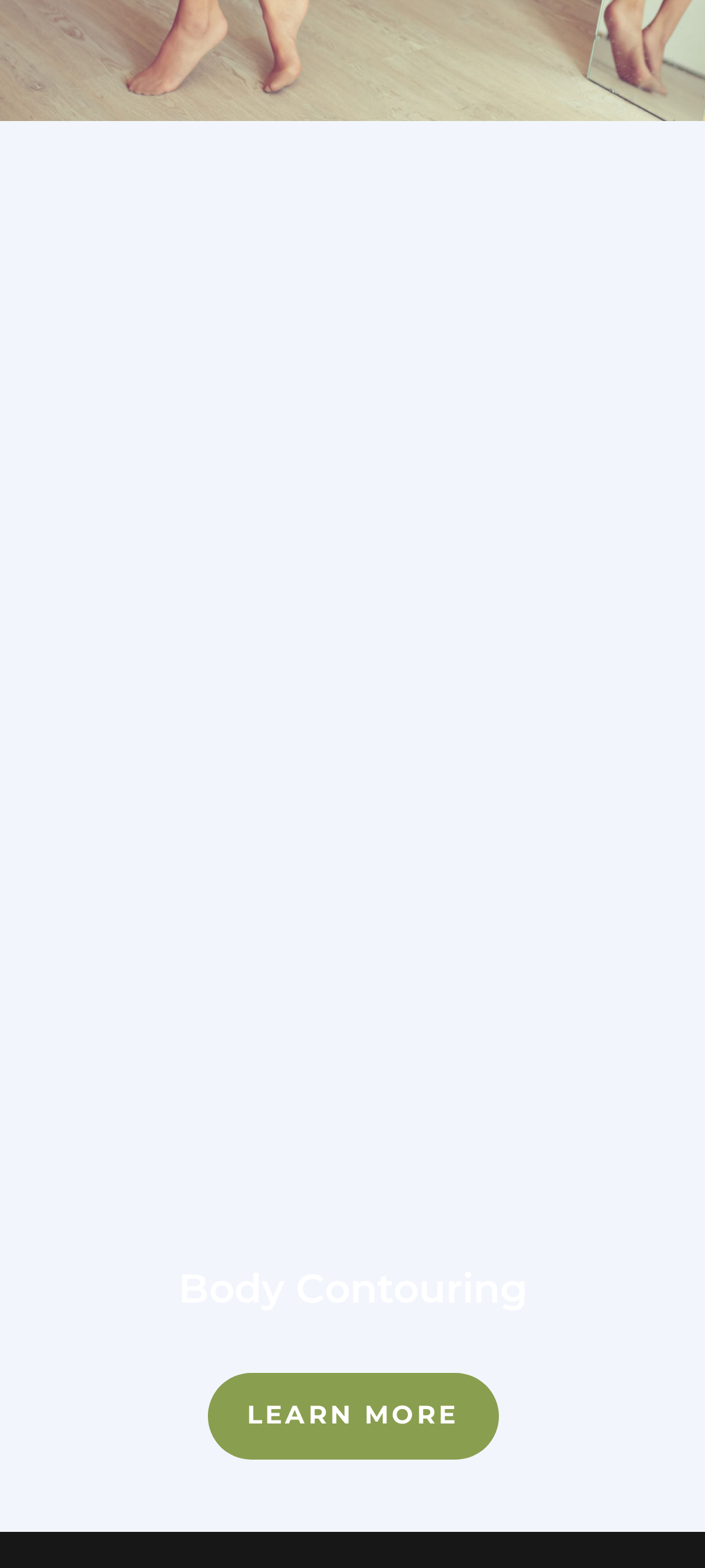Provide the bounding box coordinates for the specified HTML element described in this description: "menu close". The coordinates should be four float numbers ranging from 0 to 1, in the format [left, top, right, bottom].

None